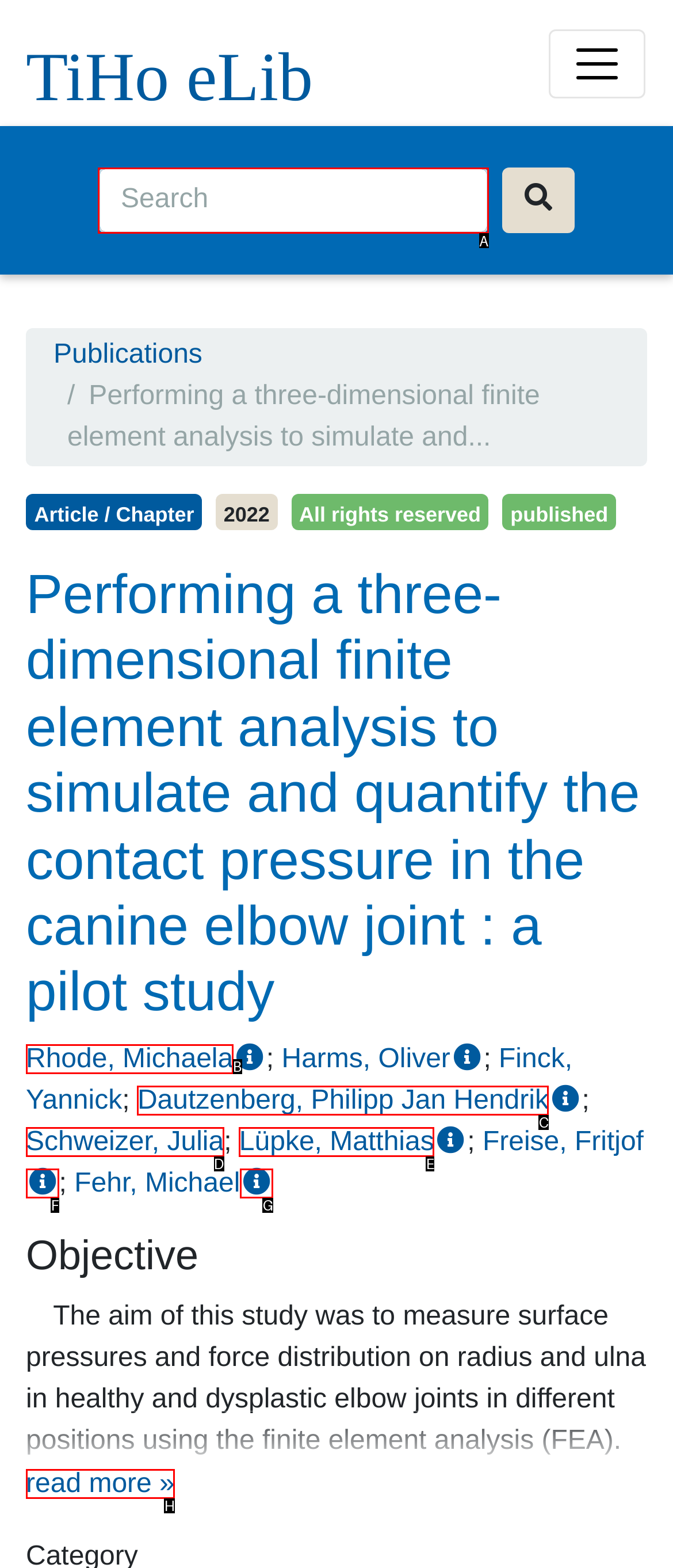Indicate which HTML element you need to click to complete the task: Search for publications. Provide the letter of the selected option directly.

A